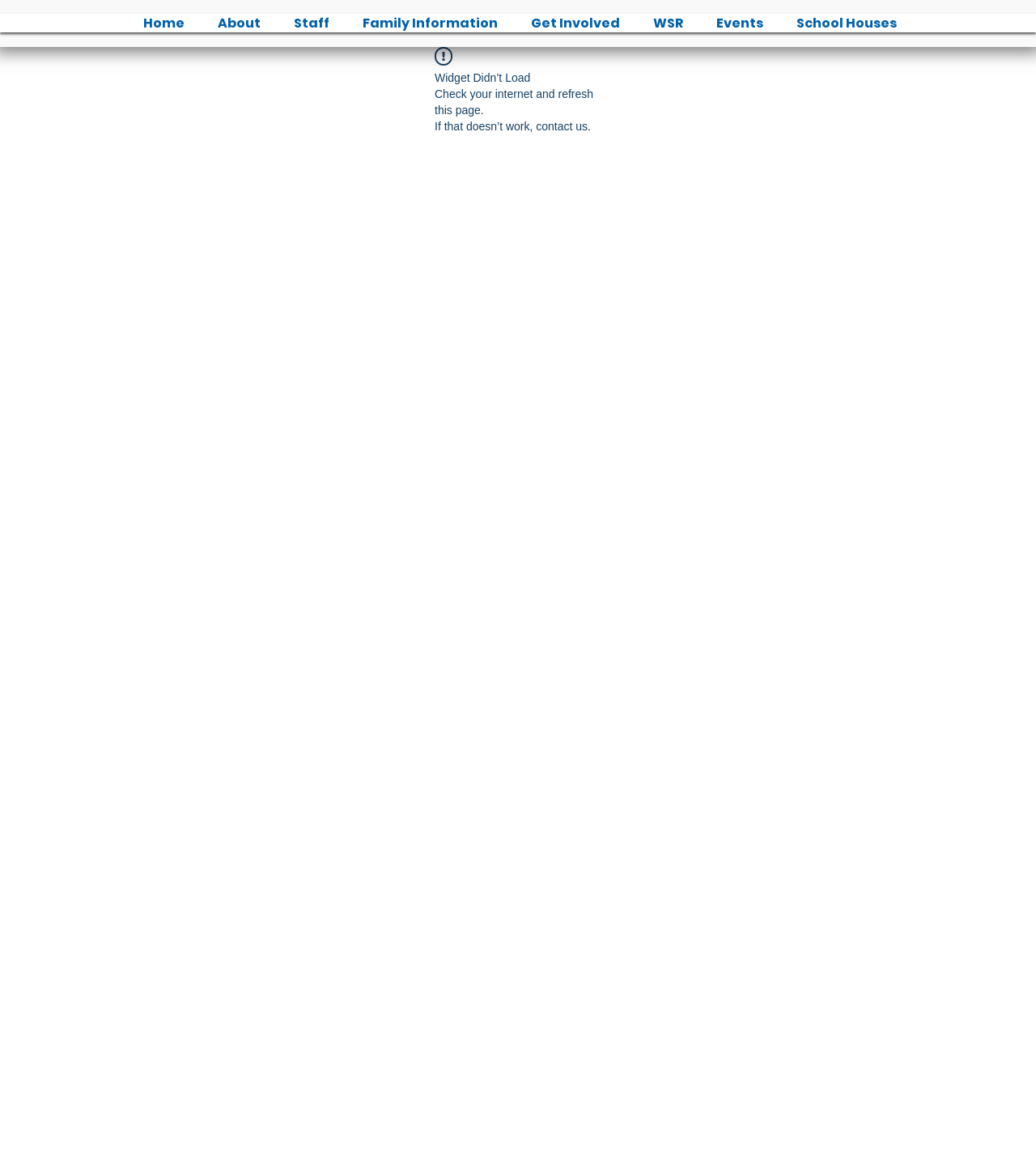Determine the bounding box coordinates of the area to click in order to meet this instruction: "learn about the school".

[0.196, 0.005, 0.266, 0.034]